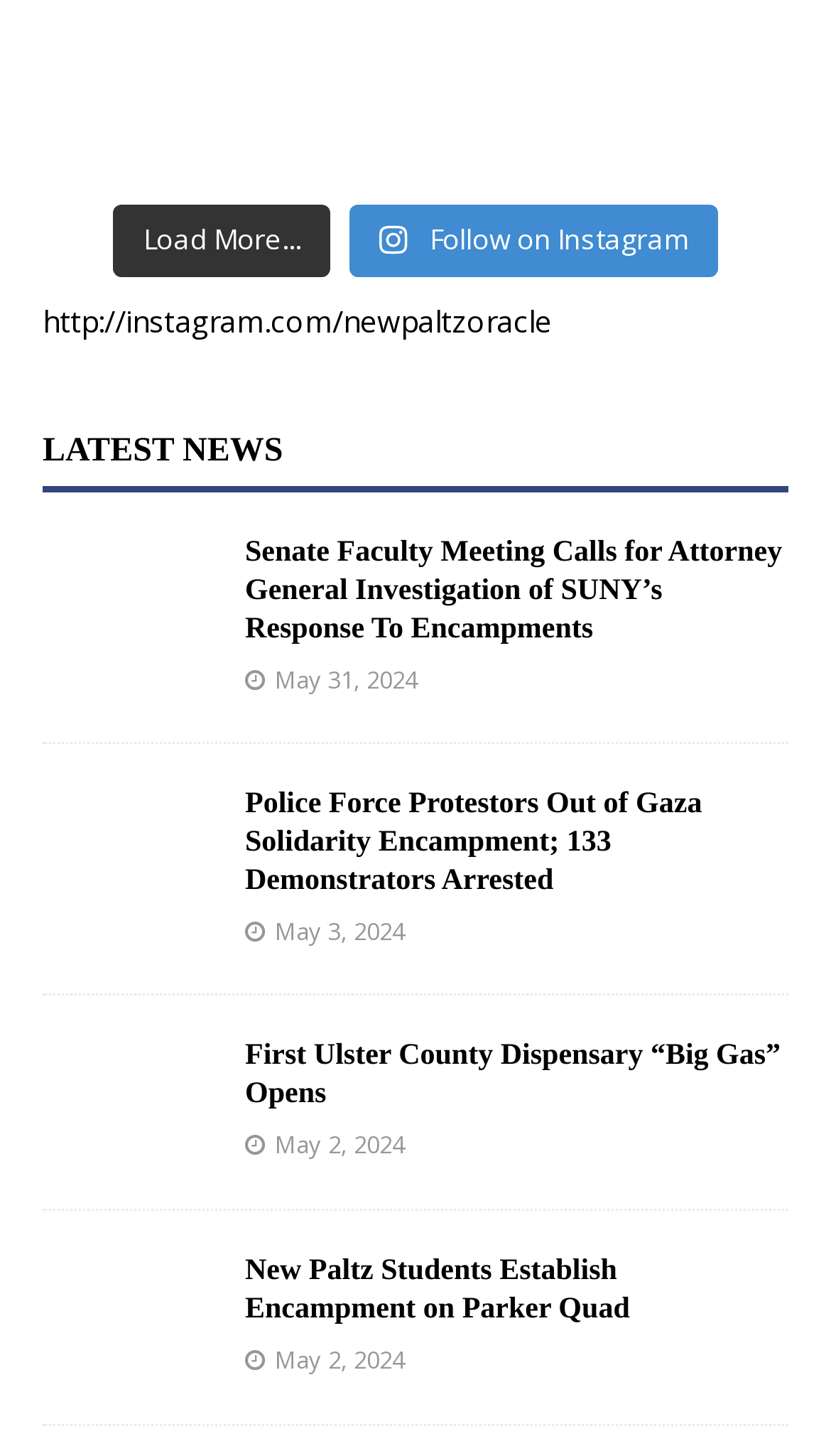Determine the bounding box coordinates for the HTML element described here: "Load More...".

[0.137, 0.141, 0.399, 0.19]